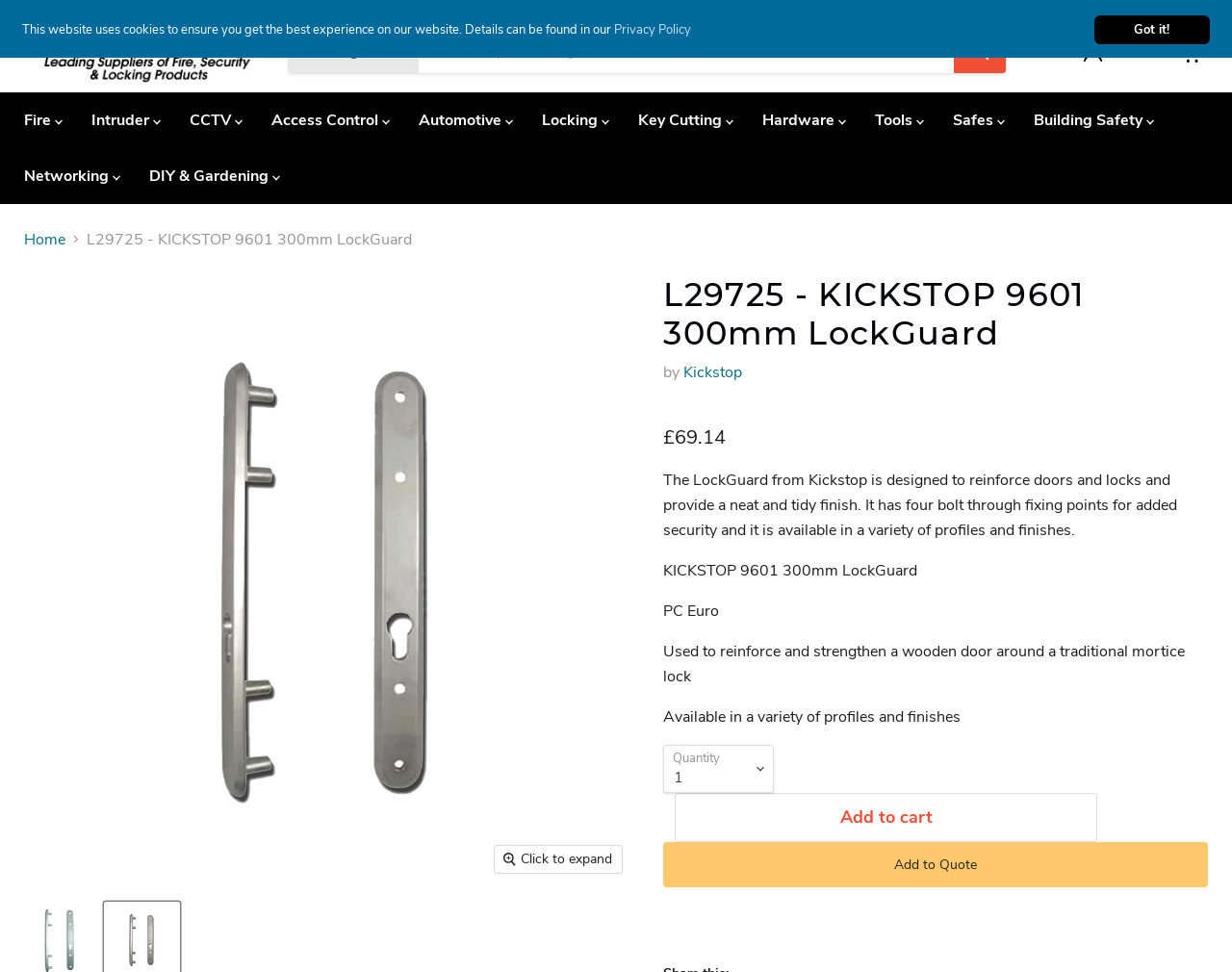What is the price of the product?
Give a single word or phrase as your answer by examining the image.

£69.14